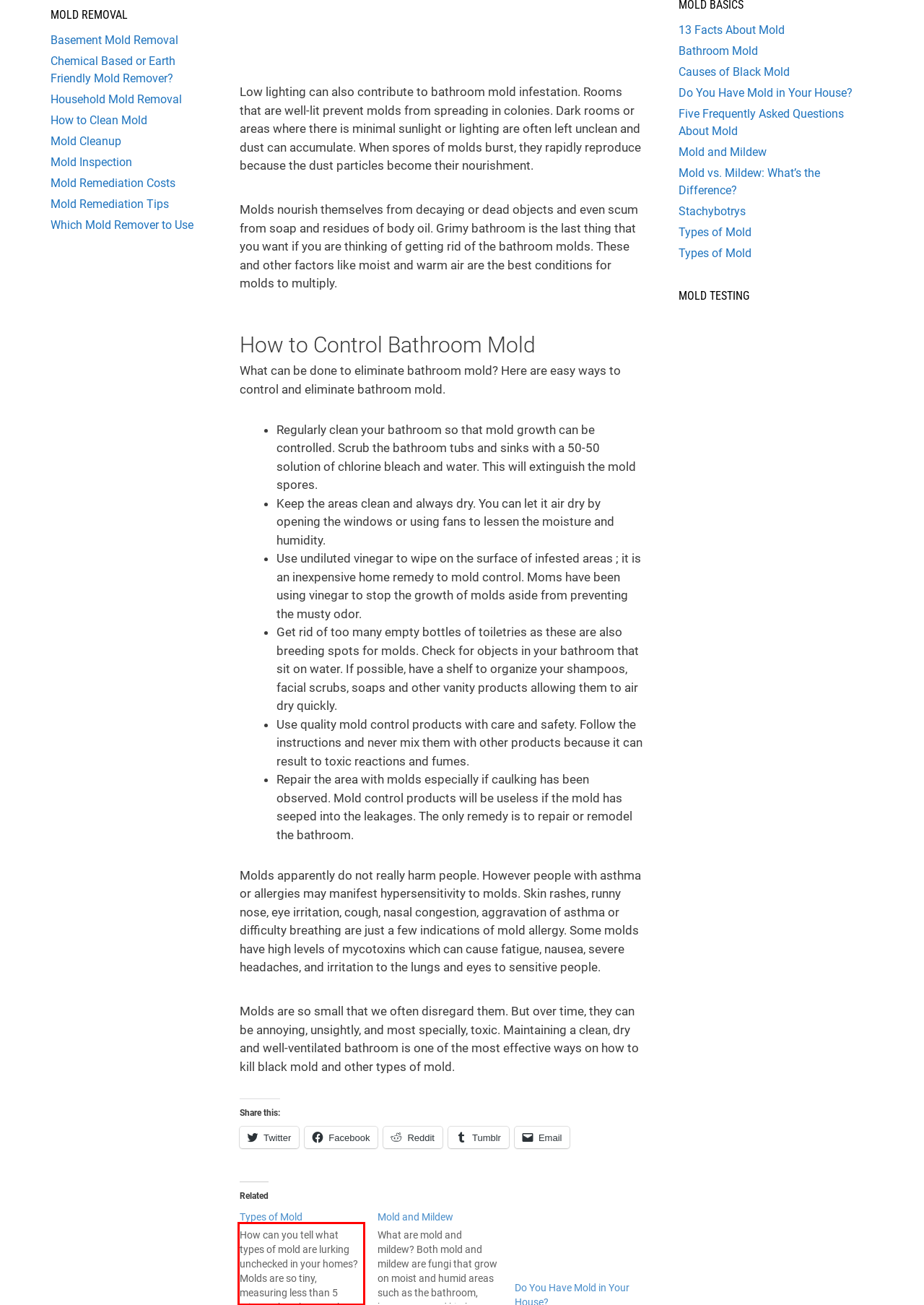From the given screenshot of a webpage, identify the red bounding box and extract the text content within it.

How can you tell what types of mold are lurking unchecked in your homes? Molds are so tiny, measuring less than 5 microns but they number around 1000 species and some species can really be dangerous to one’s health. There are countries where a system to categorize molds according to…